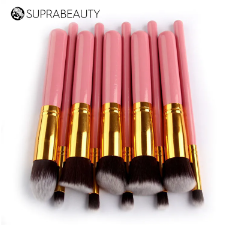Detail the scene shown in the image extensively.

This image showcases a beautiful set of makeup brushes from Suprabeauty. The brushes feature sleek, pink handles adorned with elegant gold ferrules, providing both style and functionality. The arrangement displays a variety of brush shapes, ideal for different makeup applications, including foundation blending and contouring. The soft bristles suggest a gentle touch for a flawless finish, making this set perfect for both beginners and makeup enthusiasts. With a focus on quality and aesthetics, these brushes are designed to enhance any beauty routine.